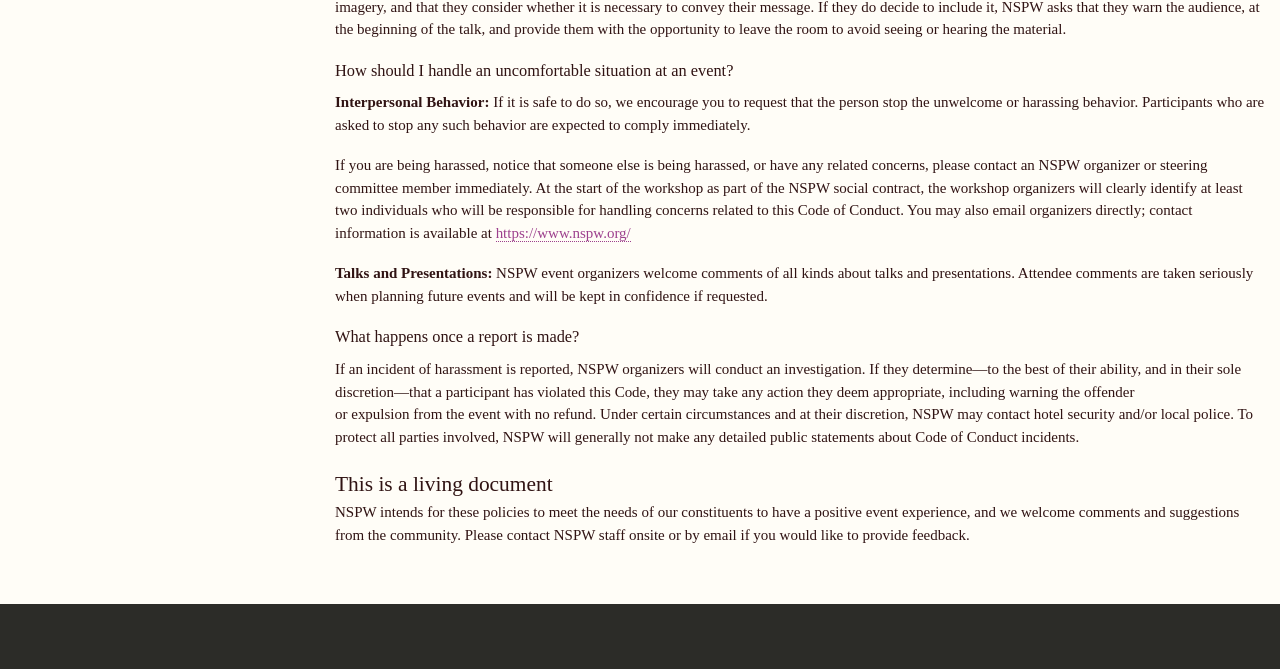Using the element description: "Sitemap", determine the bounding box coordinates for the specified UI element. The coordinates should be four float numbers between 0 and 1, [left, top, right, bottom].

None